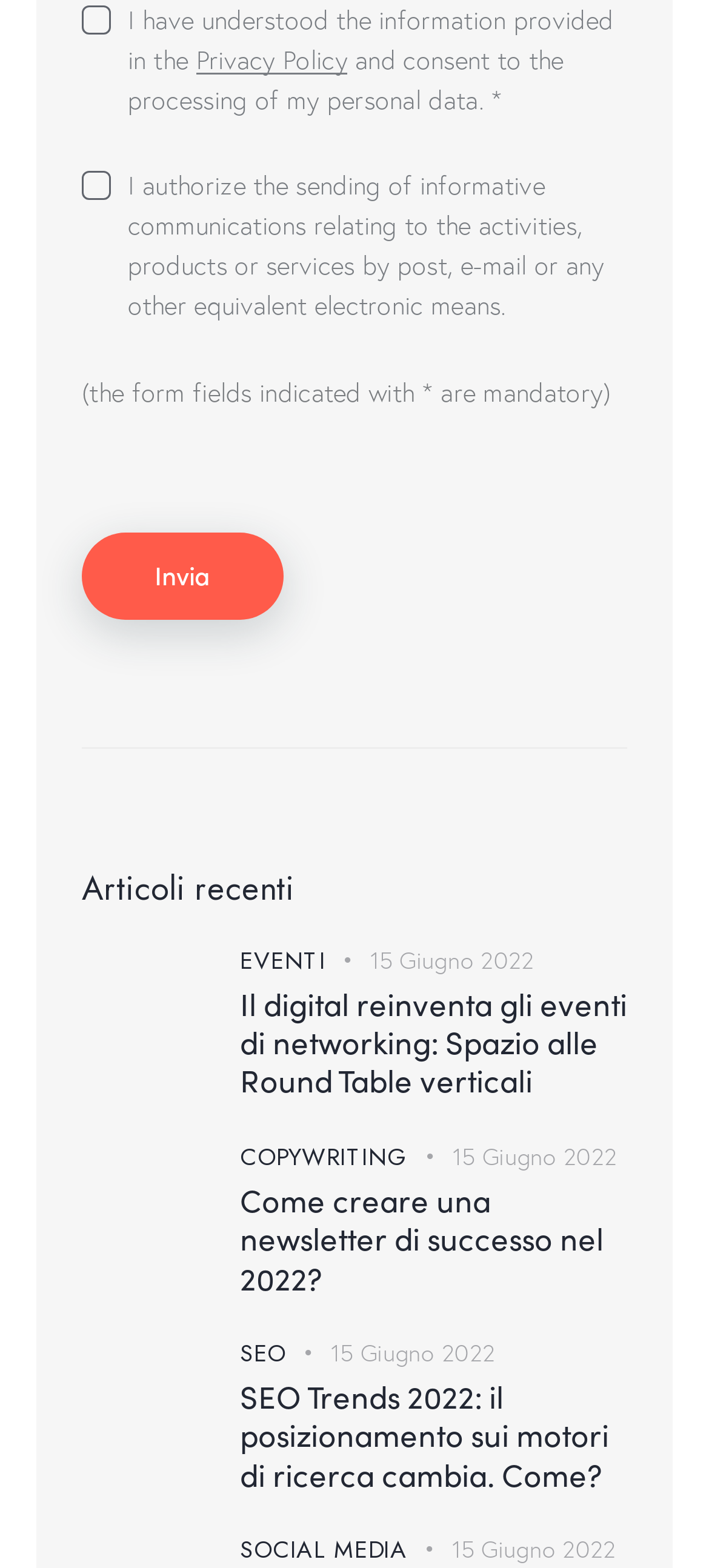Point out the bounding box coordinates of the section to click in order to follow this instruction: "Click the link to view the article about Come creare una newsletter di successo nel 2022".

[0.115, 0.738, 0.295, 0.763]